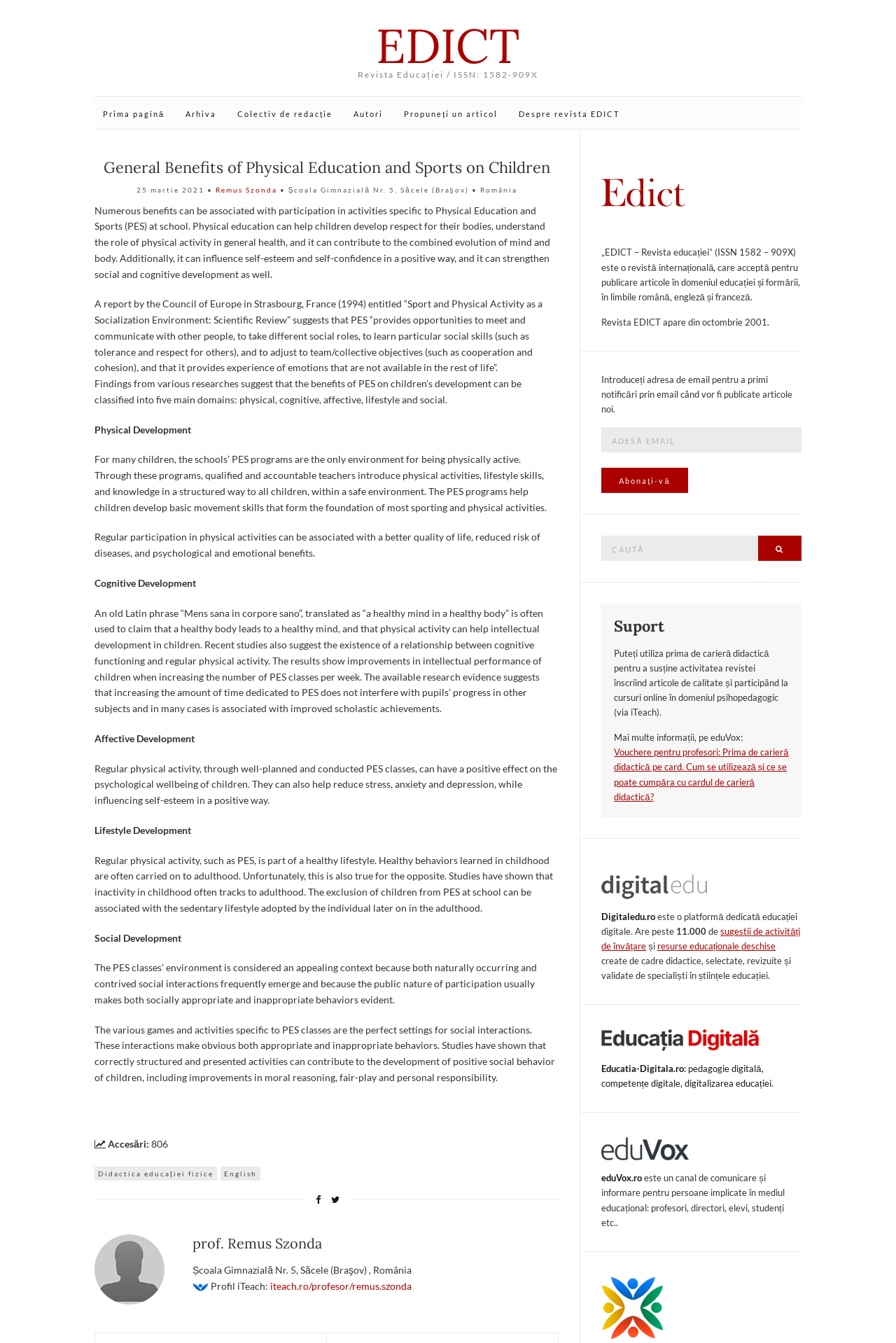Please provide a one-word or short phrase answer to the question:
What is the name of the school the author is affiliated with?

Școala Gimnazială Nr. 5, Săcele (Braşov), România